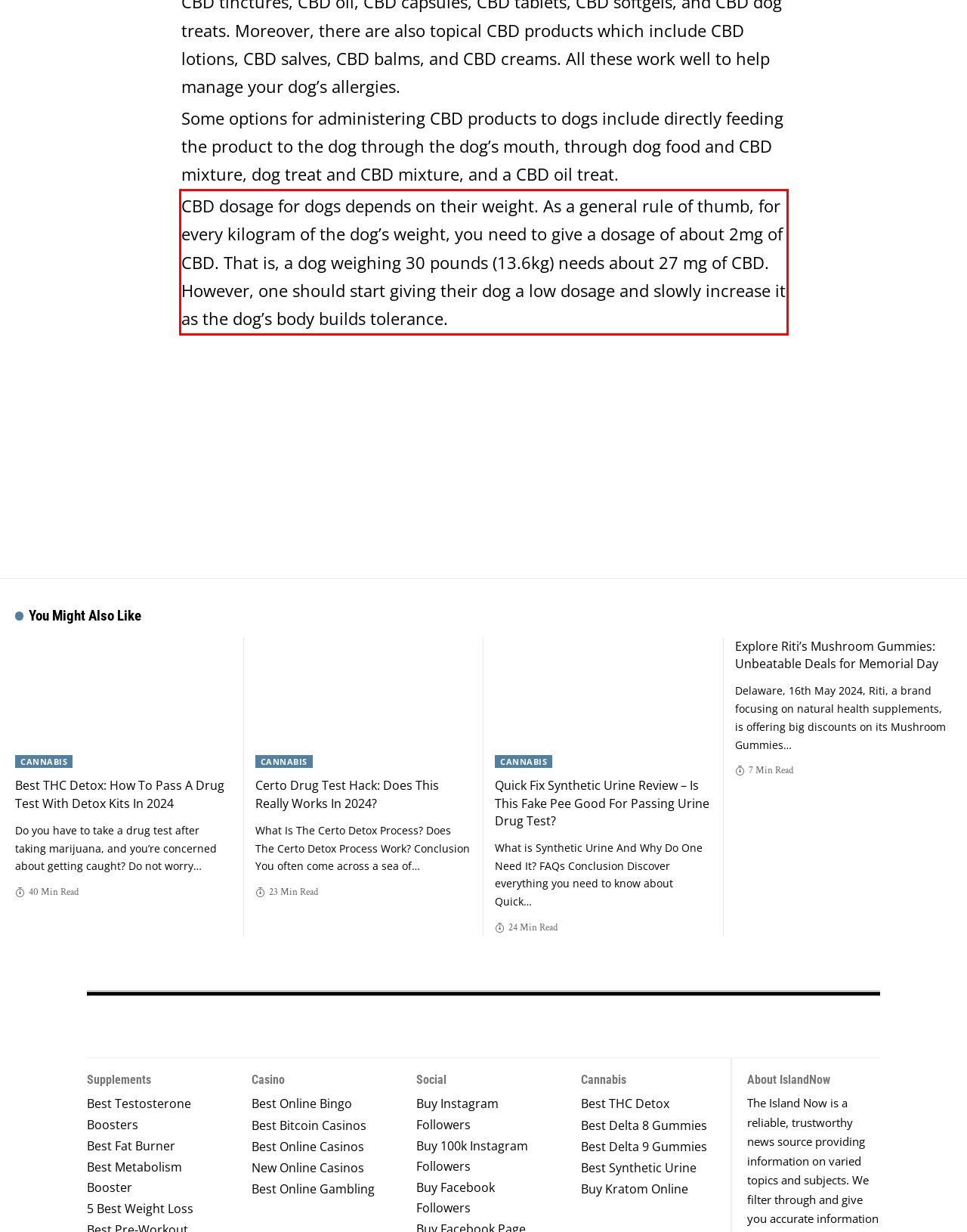Within the screenshot of a webpage, identify the red bounding box and perform OCR to capture the text content it contains.

CBD dosage for dogs depends on their weight. As a general rule of thumb, for every kilogram of the dog’s weight, you need to give a dosage of about 2mg of CBD. That is, a dog weighing 30 pounds (13.6kg) needs about 27 mg of CBD. However, one should start giving their dog a low dosage and slowly increase it as the dog’s body builds tolerance.